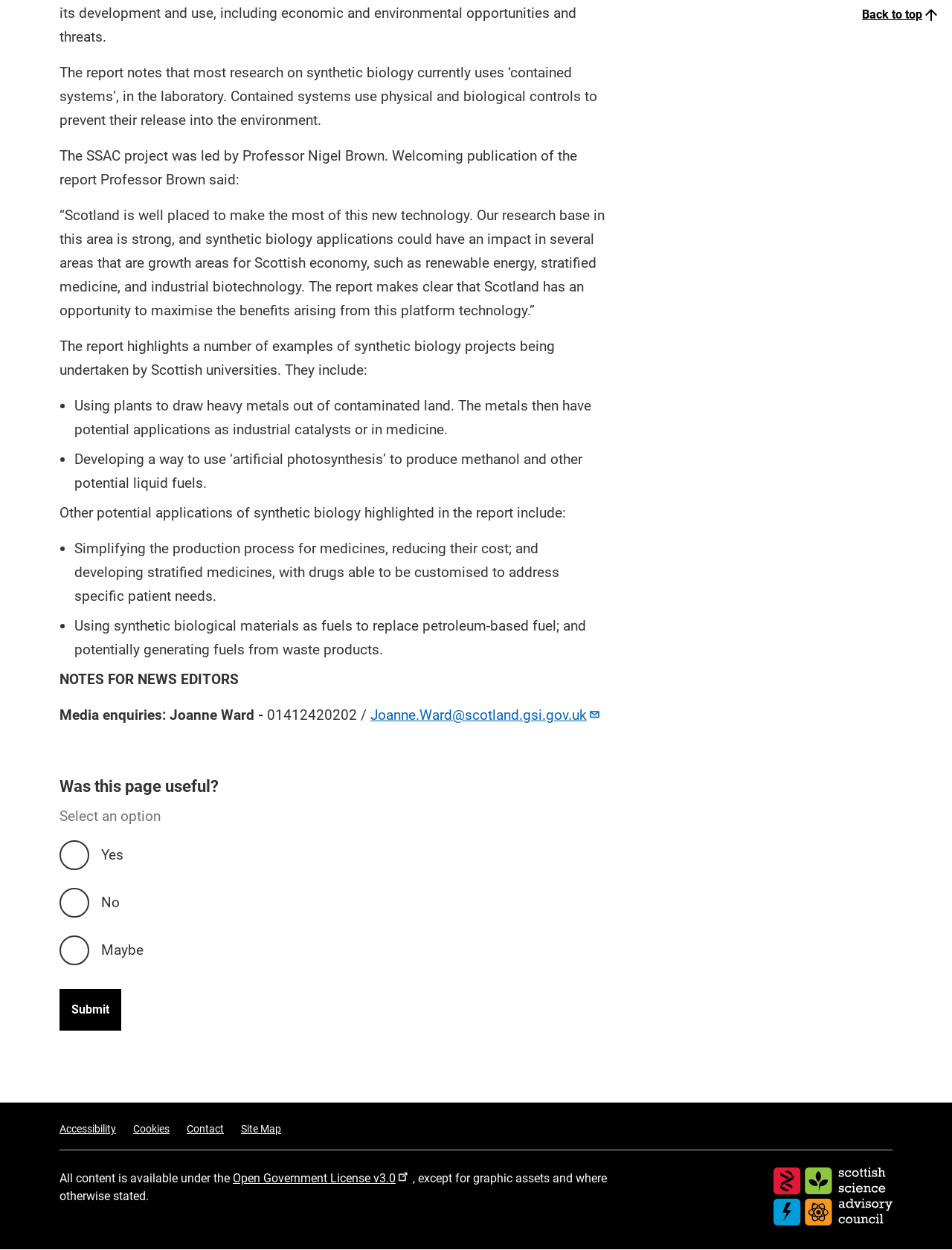Provide a brief response using a word or short phrase to this question:
What is one potential application of synthetic biology?

Producing methanol